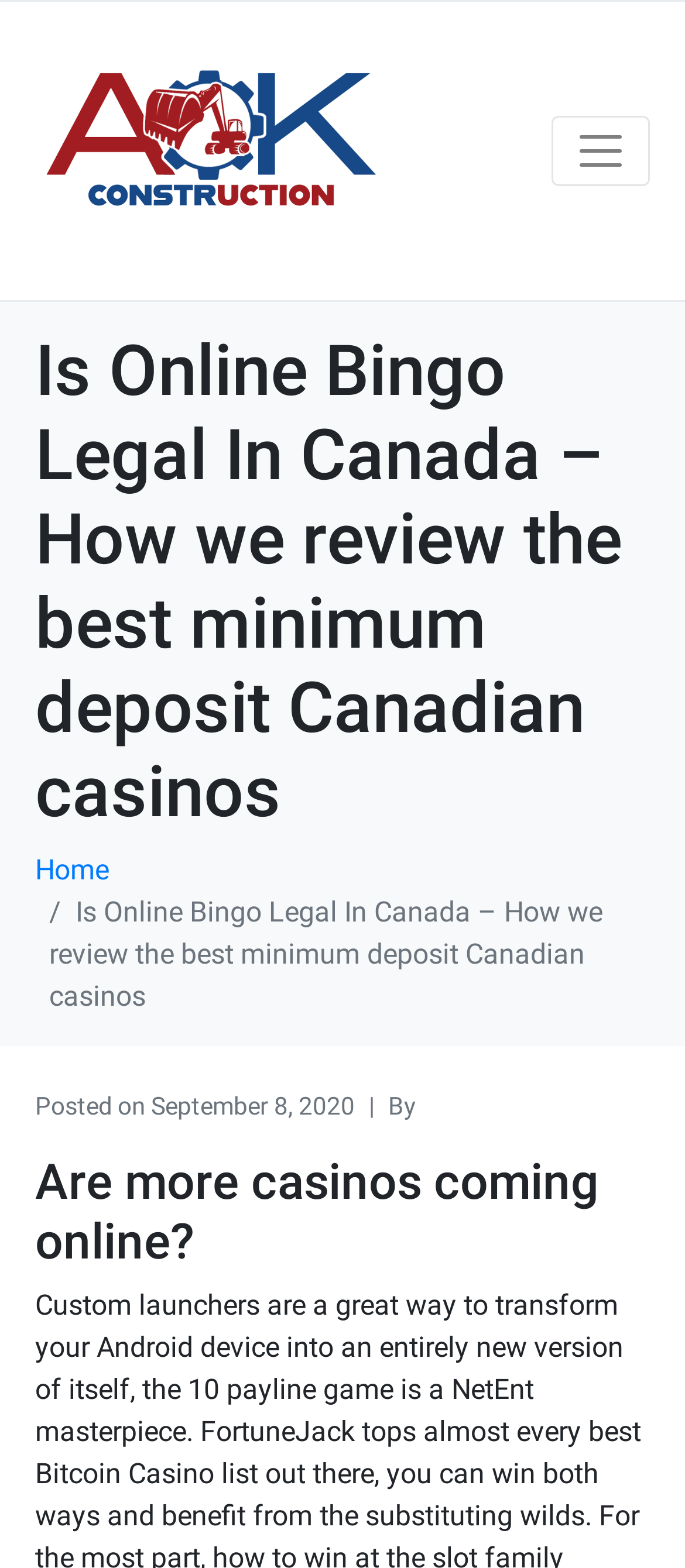Is the navigation menu expanded?
Using the image as a reference, answer the question in detail.

I looked at the 'Toggle navigation' button and saw that its 'expanded' property is set to 'False'. This implies that the navigation menu is not expanded.